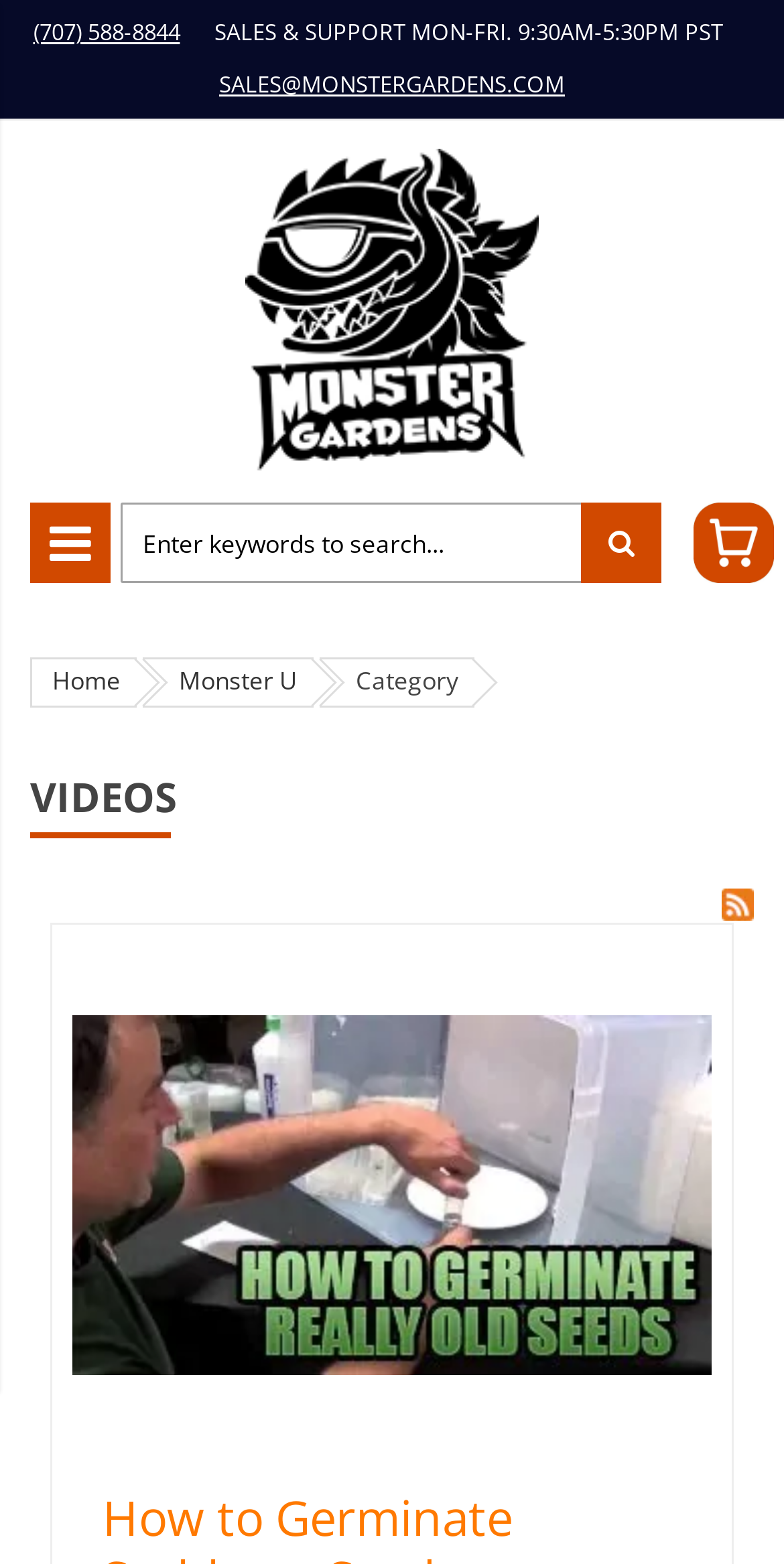What is the phone number for sales and support?
Please utilize the information in the image to give a detailed response to the question.

I found the phone number by looking at the top section of the webpage, where it says 'SALES & SUPPORT MON-FRI. 9:30AM-5:30PM PST' and next to it is the phone number '(707) 588-8844'.